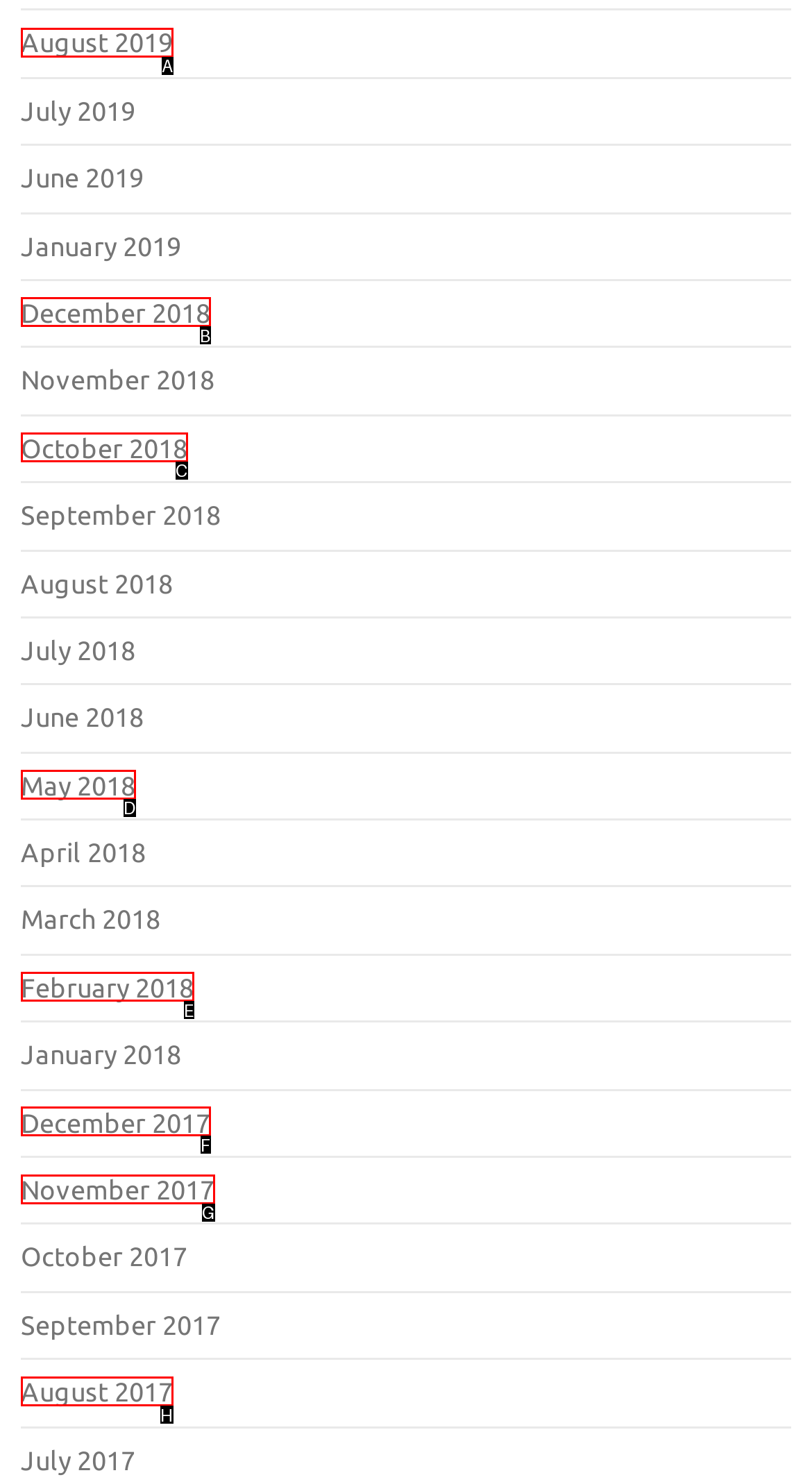Select the letter of the HTML element that best fits the description: December 2017
Answer with the corresponding letter from the provided choices.

F